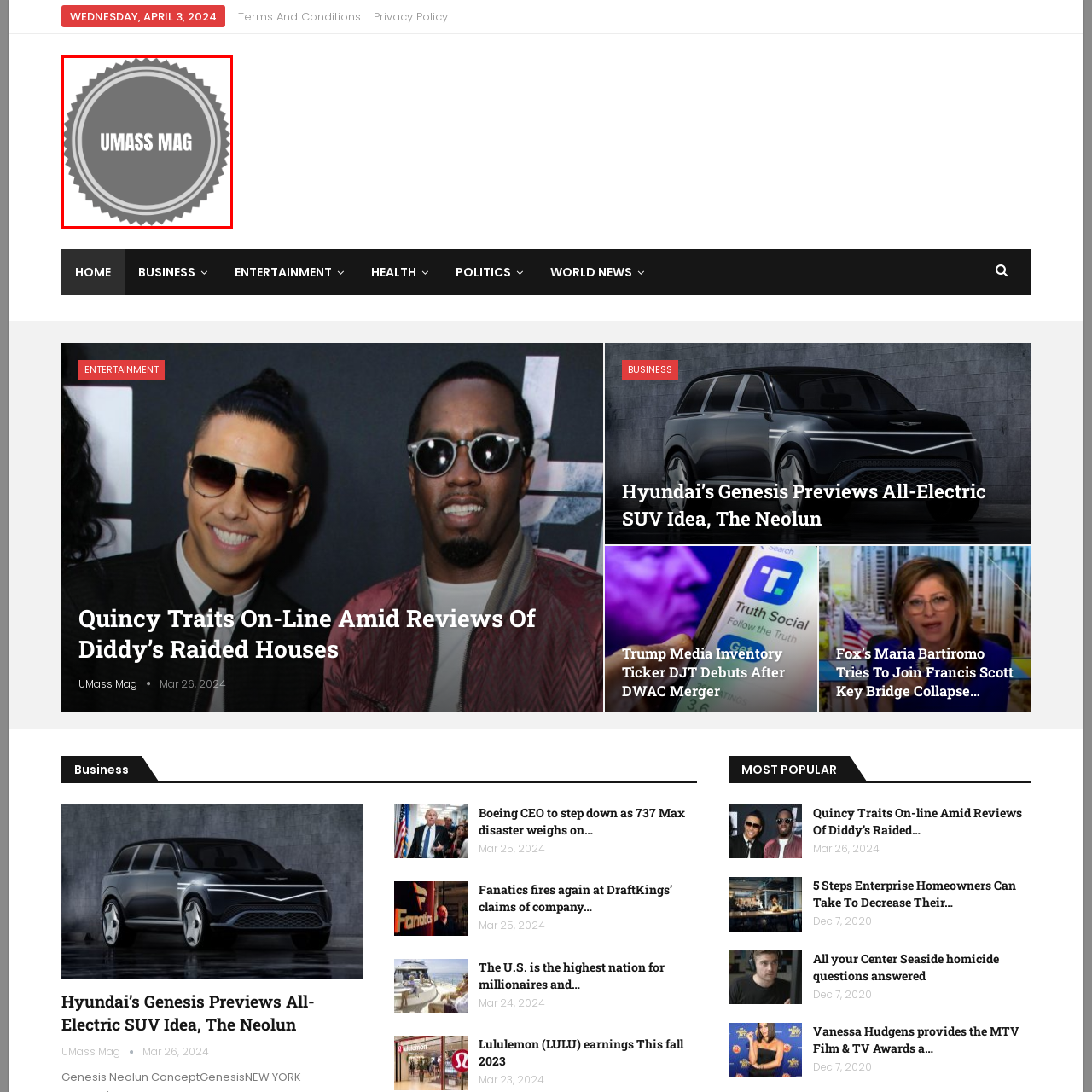What is the text displayed in the logo?
Examine the content inside the red bounding box in the image and provide a thorough answer to the question based on that visual information.

The logo prominently displays the text 'UMASS MAG' in bold, white letters, which are centered within the circle.